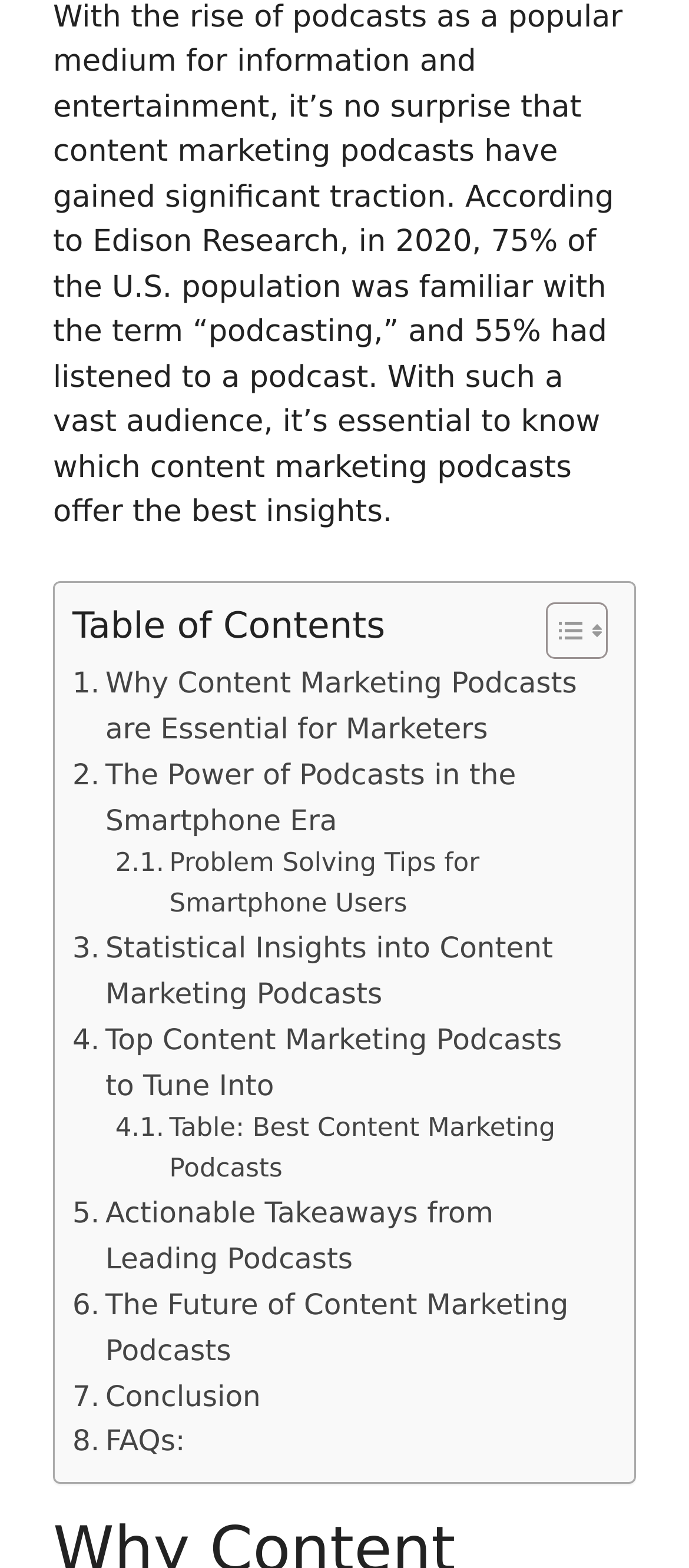Locate the bounding box coordinates of the clickable part needed for the task: "Read 'Why Content Marketing Podcasts are Essential for Marketers'".

[0.105, 0.422, 0.869, 0.48]